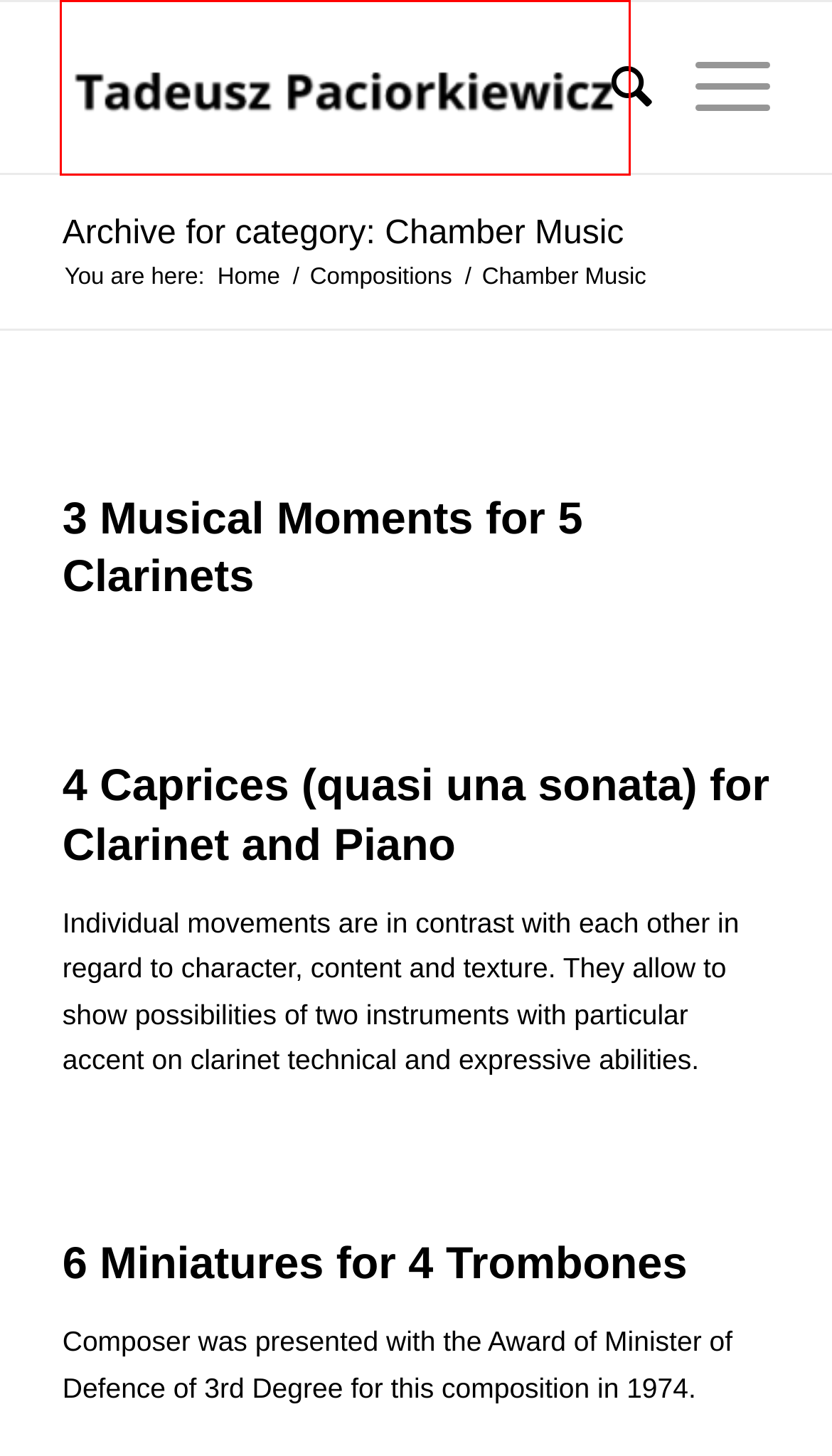Examine the screenshot of a webpage with a red bounding box around a UI element. Your task is to identify the webpage description that best corresponds to the new webpage after clicking the specified element. The given options are:
A. June 2014 – Tadeusz Paciorkiewicz
B. 6 Miniatures for 4 Trombones – Tadeusz Paciorkiewicz
C. I String Quartet – Tadeusz Paciorkiewicz
D. 3 Musical Moments for 5 Clarinets – Tadeusz Paciorkiewicz
E. 4 Caprices (quasi una sonata) for Clarinet and Piano – Tadeusz Paciorkiewicz
F. February 2012 – Tadeusz Paciorkiewicz
G. Tadeusz Paciorkiewicz – composer, professor, pedagogue, organist
H. Compositions – Tadeusz Paciorkiewicz

G